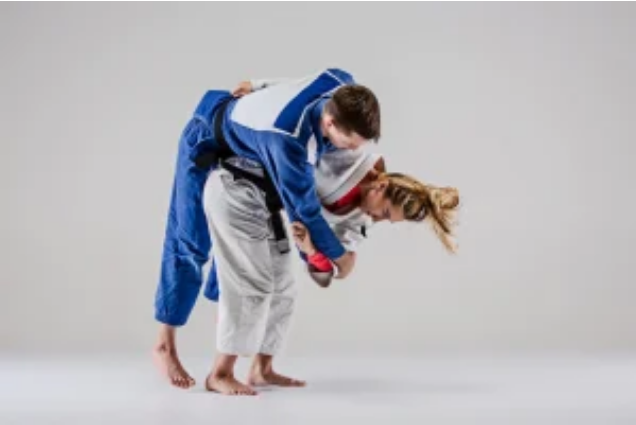What life skill does judo instill in young practitioners?
Based on the screenshot, provide your answer in one word or phrase.

discipline and respect